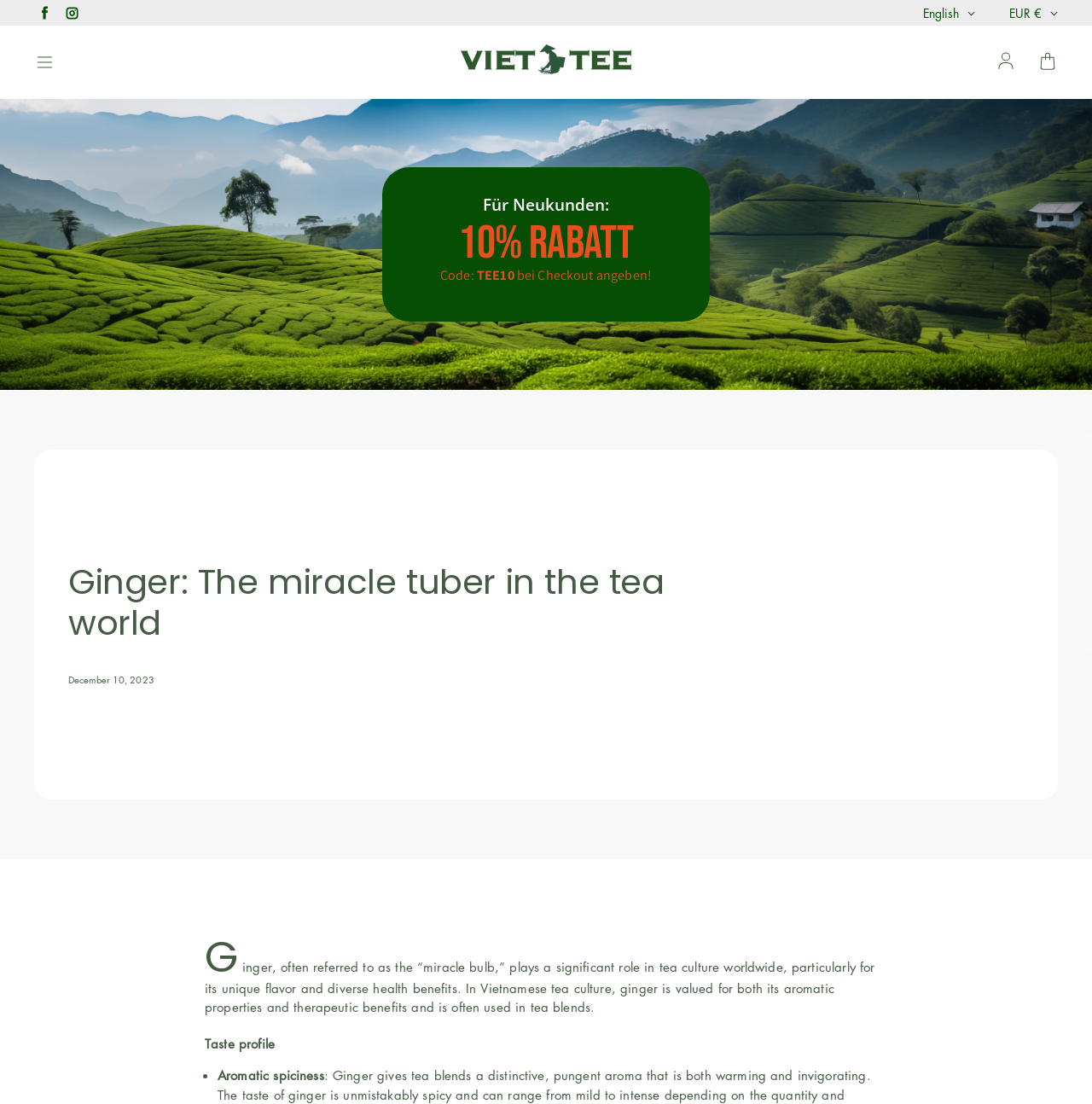Please give the bounding box coordinates of the area that should be clicked to fulfill the following instruction: "Switch to English". The coordinates should be in the format of four float numbers from 0 to 1, i.e., [left, top, right, bottom].

[0.845, 0.0, 0.893, 0.023]